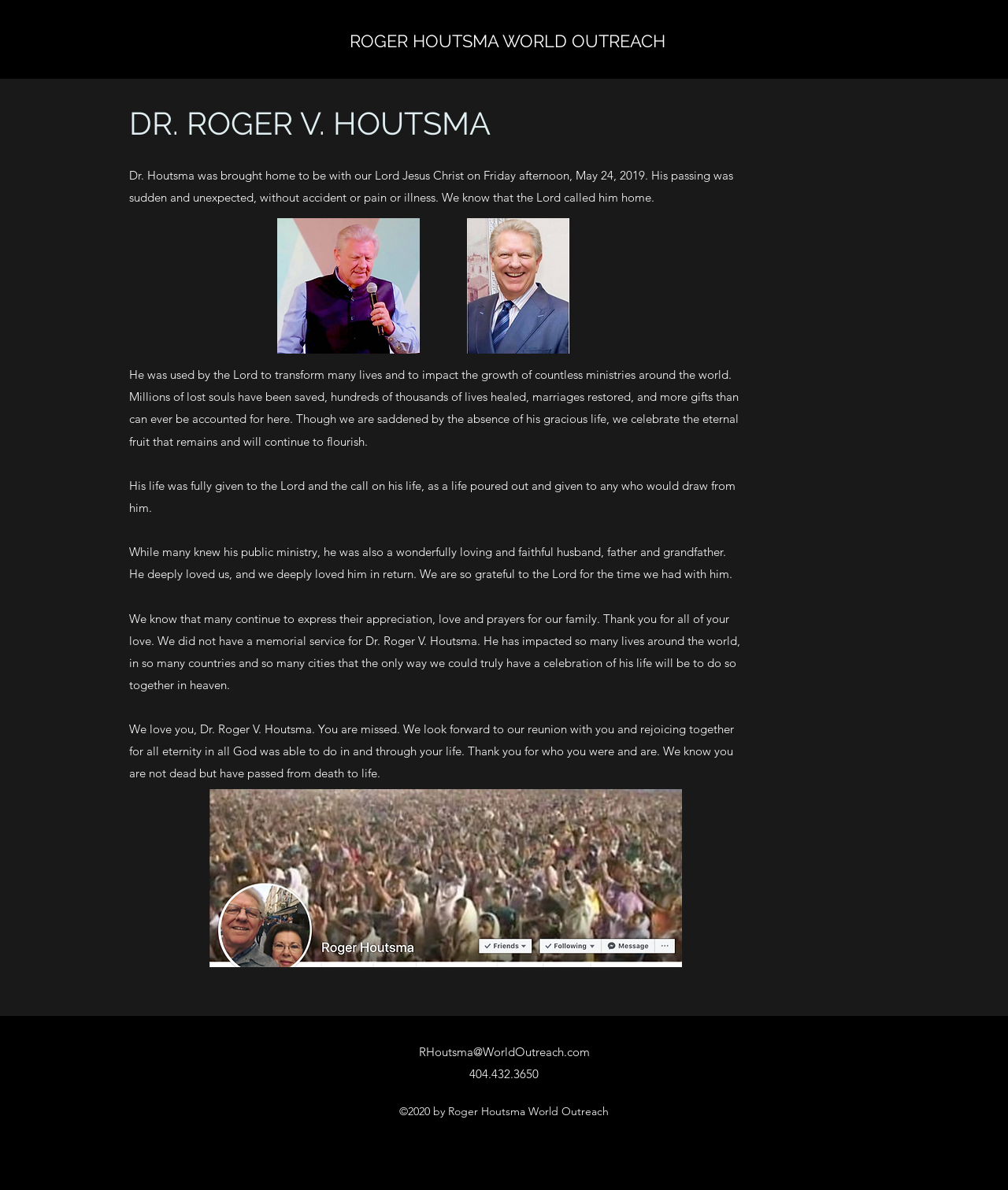Answer the question below with a single word or a brief phrase: 
How many images are on this webpage?

3